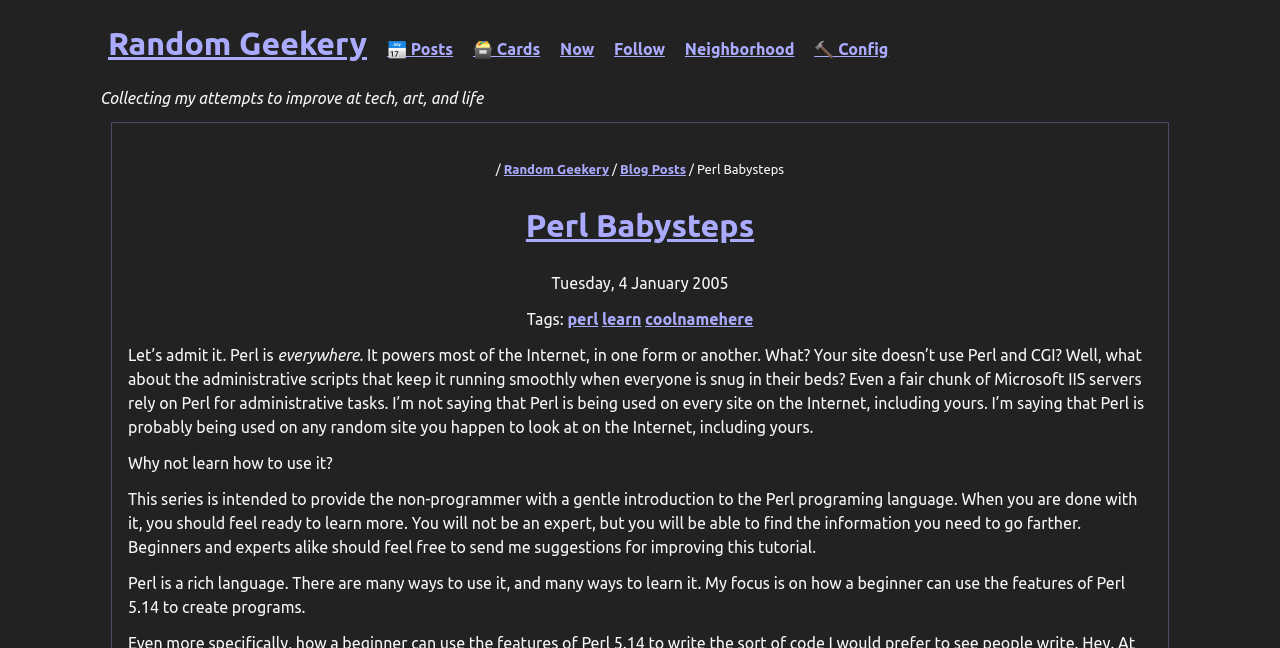Please answer the following question using a single word or phrase: 
What is the version of Perl focused on?

Perl 5.14